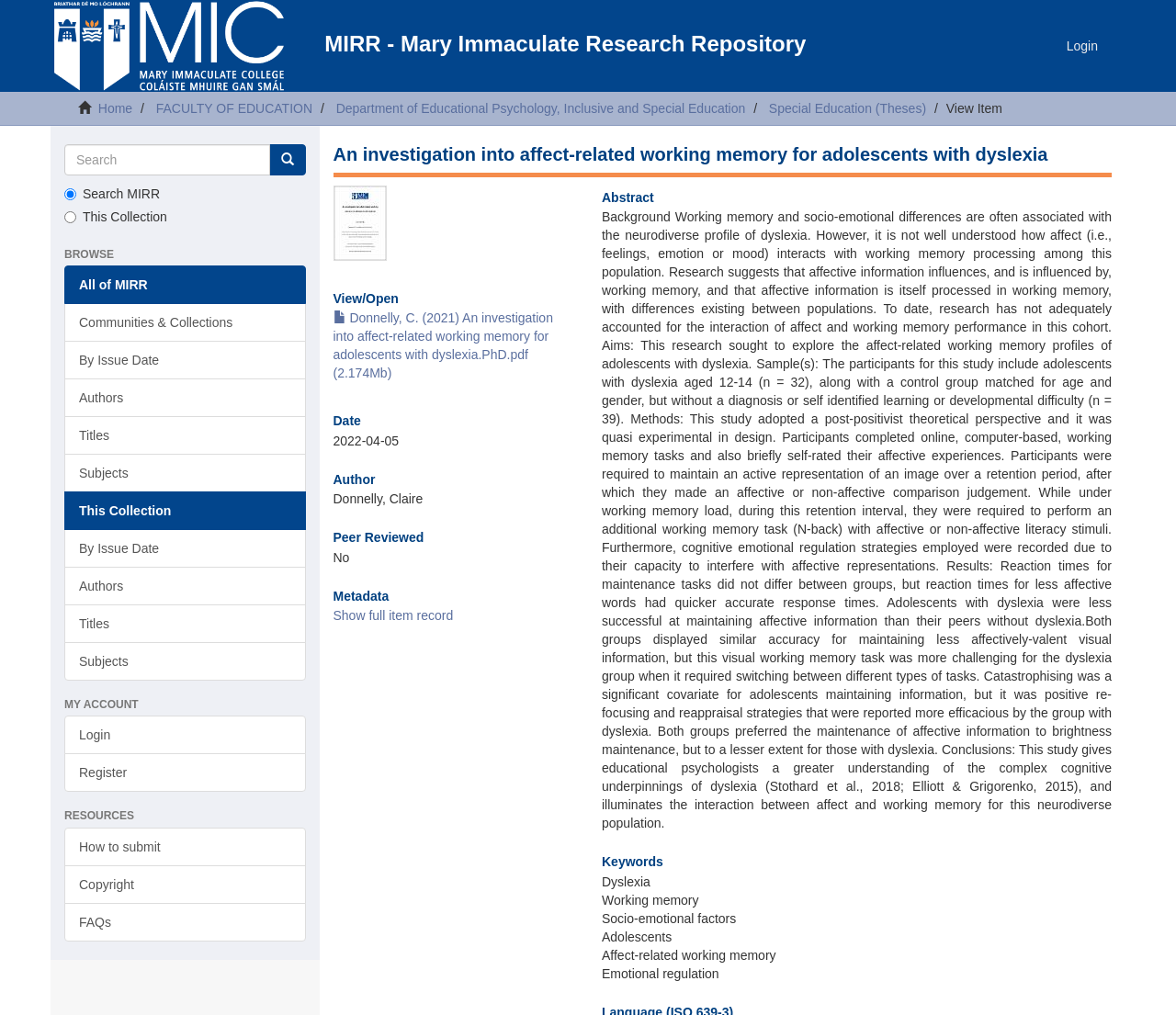Locate the bounding box coordinates of the area to click to fulfill this instruction: "Search for a specific term". The bounding box should be presented as four float numbers between 0 and 1, in the order [left, top, right, bottom].

[0.055, 0.142, 0.229, 0.173]